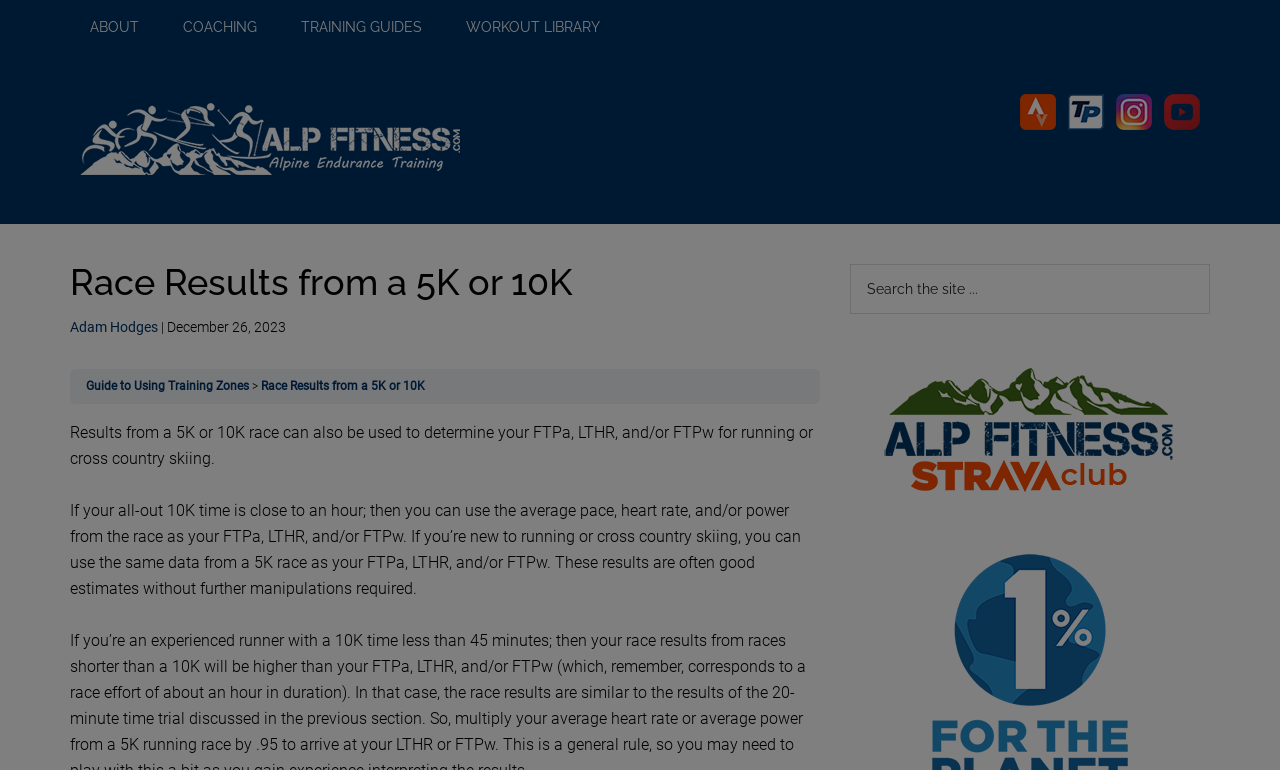Identify the bounding box coordinates for the UI element that matches this description: "parent_node: Alp Fitness".

[0.062, 0.219, 0.359, 0.244]